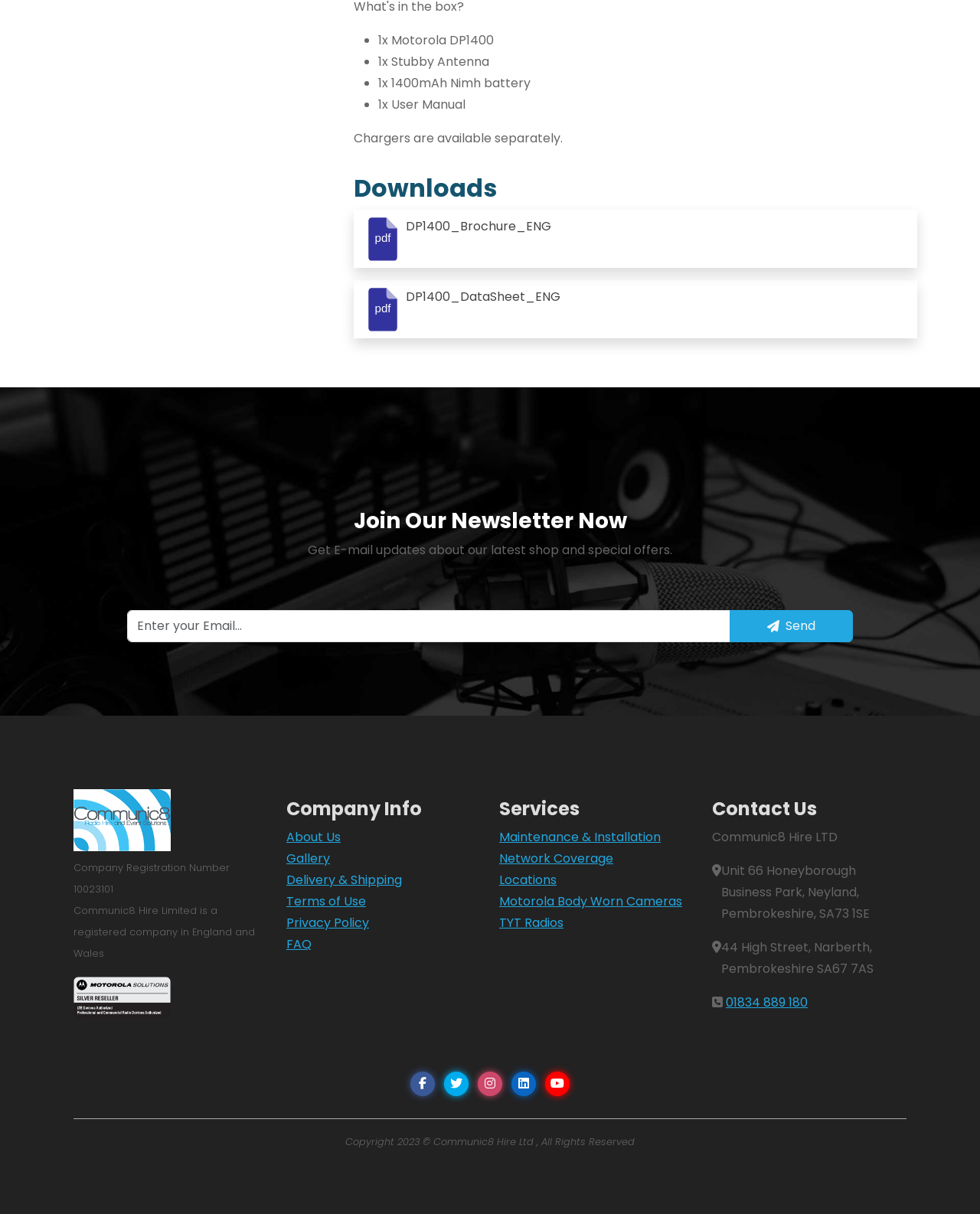Provide a brief response to the question below using one word or phrase:
What is the company registration number of Communic8 Hire Limited?

10023101